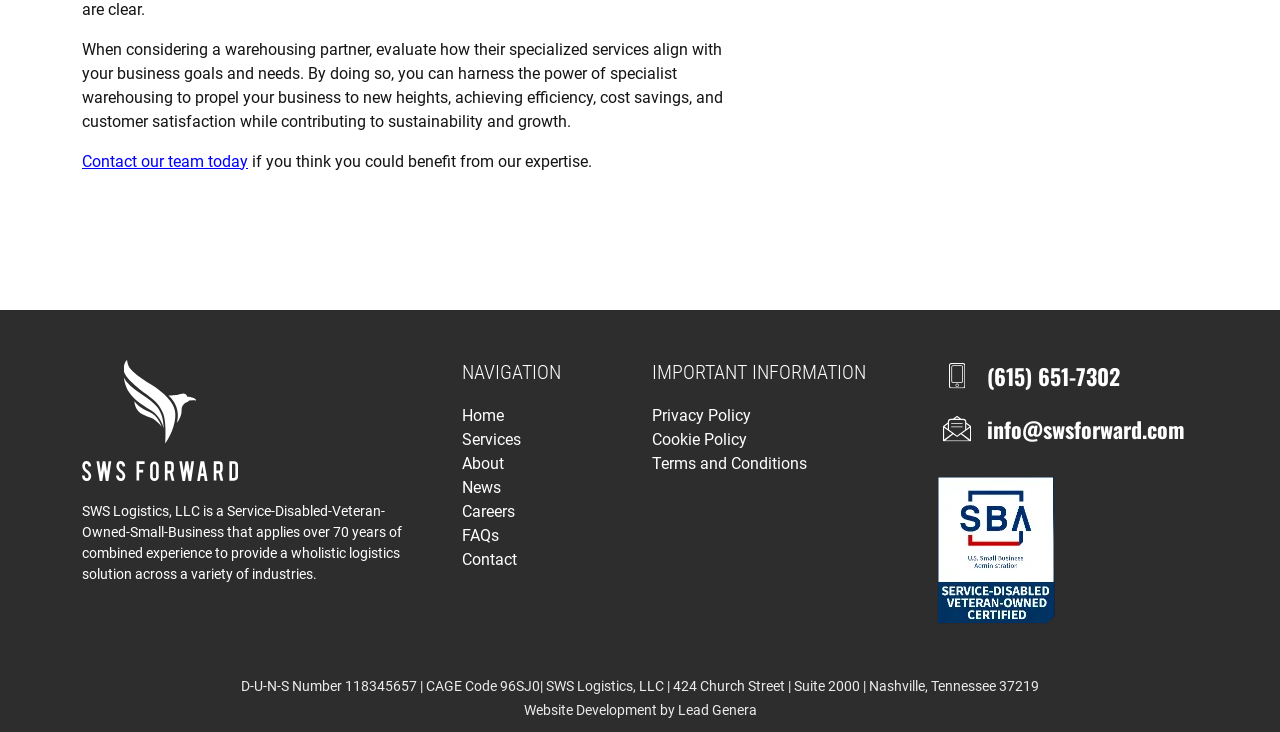Given the description "(615) 651-7302", determine the bounding box of the corresponding UI element.

[0.771, 0.491, 0.875, 0.537]